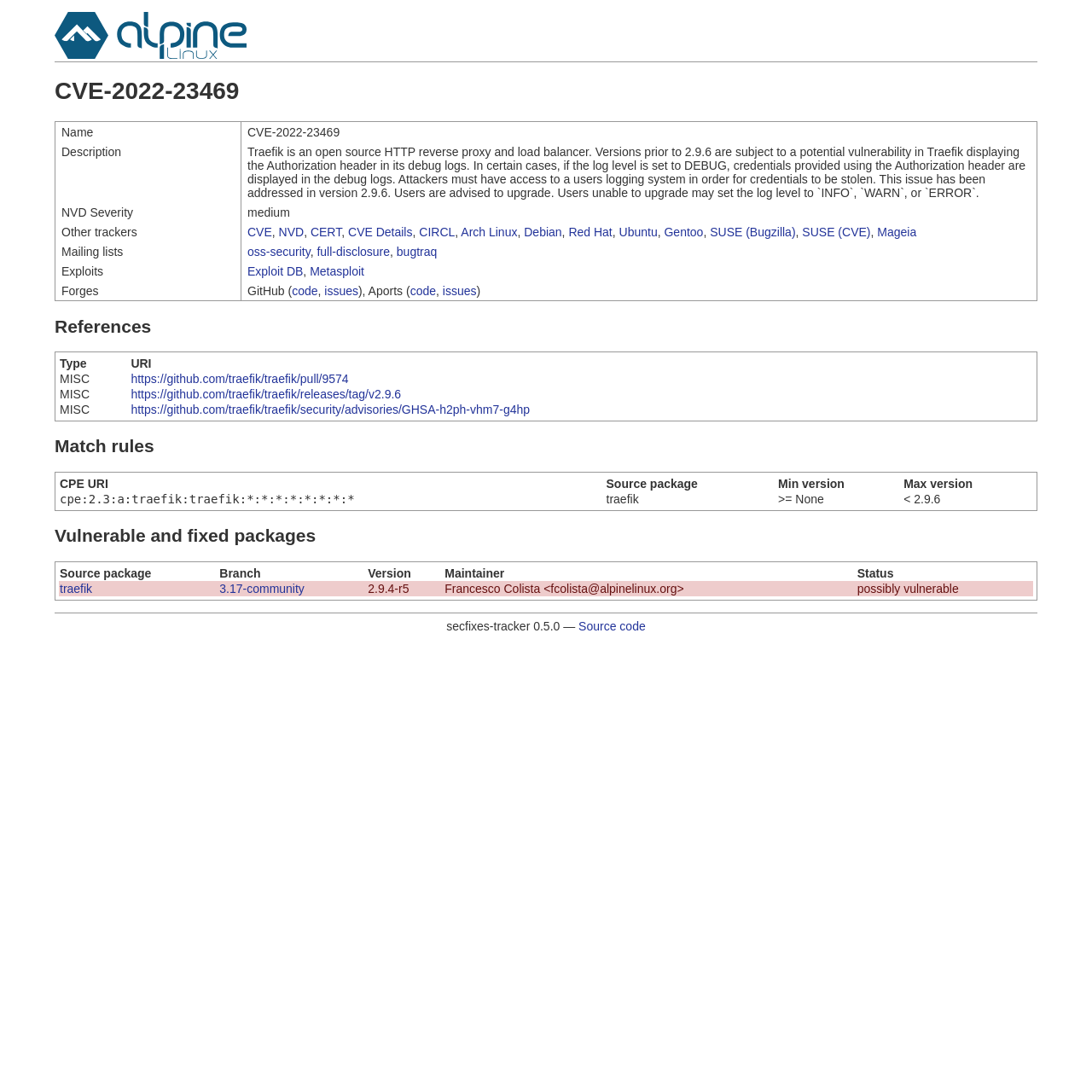Pinpoint the bounding box coordinates of the element that must be clicked to accomplish the following instruction: "Click on Alpine Linux". The coordinates should be in the format of four float numbers between 0 and 1, i.e., [left, top, right, bottom].

[0.05, 0.044, 0.226, 0.056]